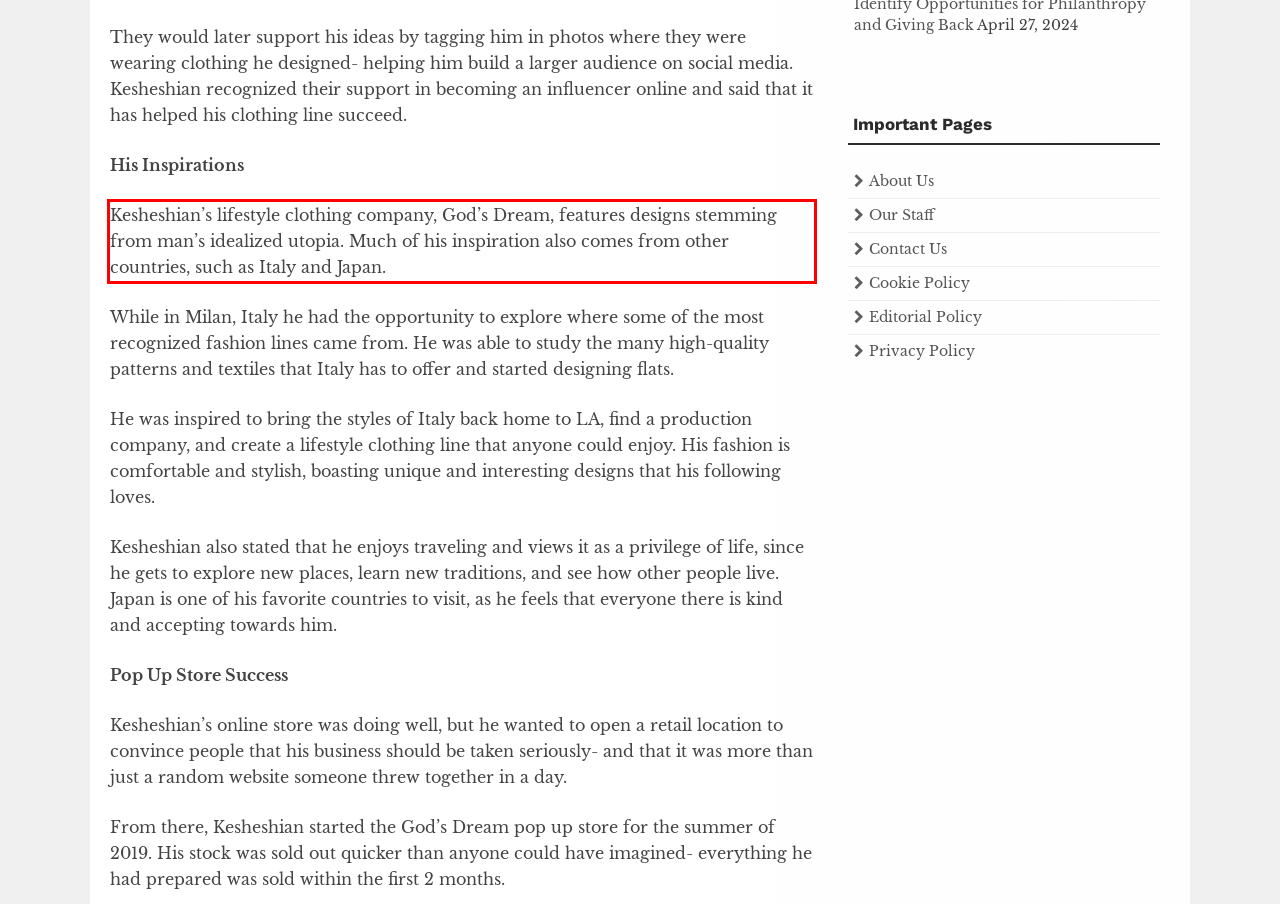Given a webpage screenshot, locate the red bounding box and extract the text content found inside it.

Kesheshian’s lifestyle clothing company, God’s Dream, features designs stemming from man’s idealized utopia. Much of his inspiration also comes from other countries, such as Italy and Japan.